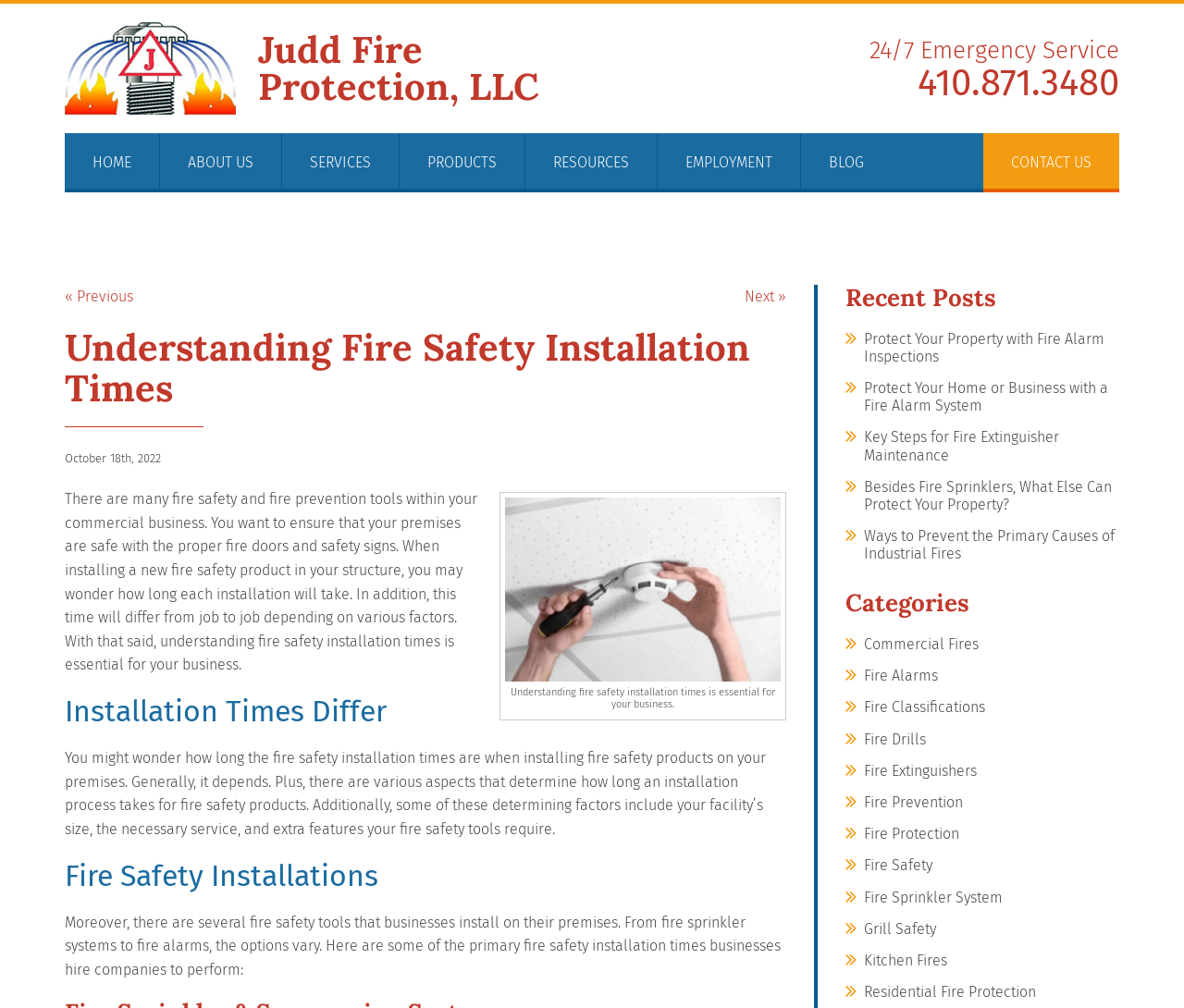Look at the image and answer the question in detail:
How many navigation links are there?

There are 8 navigation links at the top of the webpage, which are 'HOME', 'ABOUT US', 'SERVICES', 'PRODUCTS', 'RESOURCES', 'EMPLOYMENT', 'BLOG', and 'CONTACT US'.